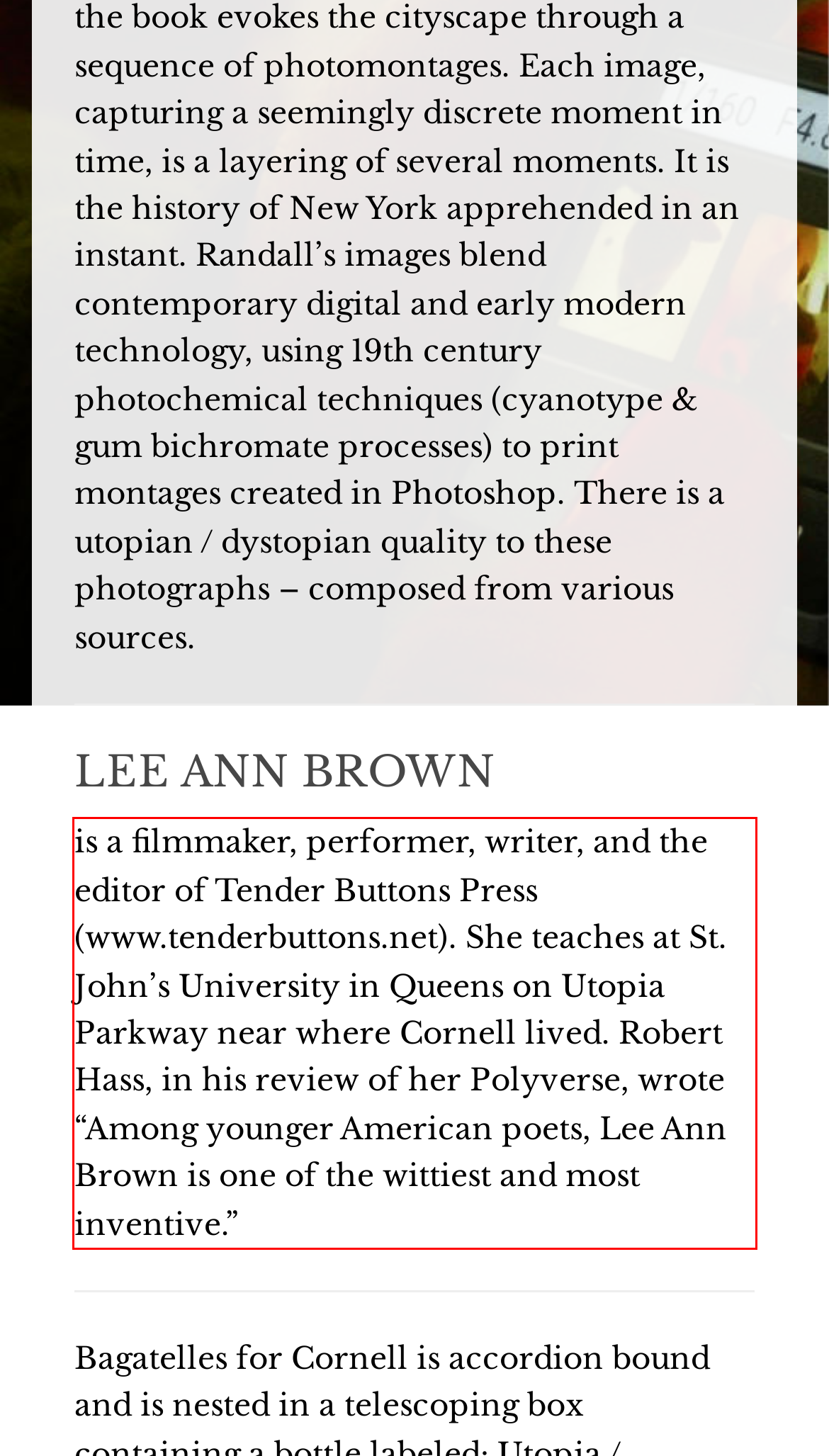Given a screenshot of a webpage containing a red bounding box, perform OCR on the text within this red bounding box and provide the text content.

is a filmmaker, performer, writer, and the editor of Tender Buttons Press (www.tenderbuttons.net). She teaches at St. John’s University in Queens on Utopia Parkway near where Cornell lived. Robert Hass, in his review of her Polyverse, wrote “Among younger American poets, Lee Ann Brown is one of the wittiest and most inventive.”